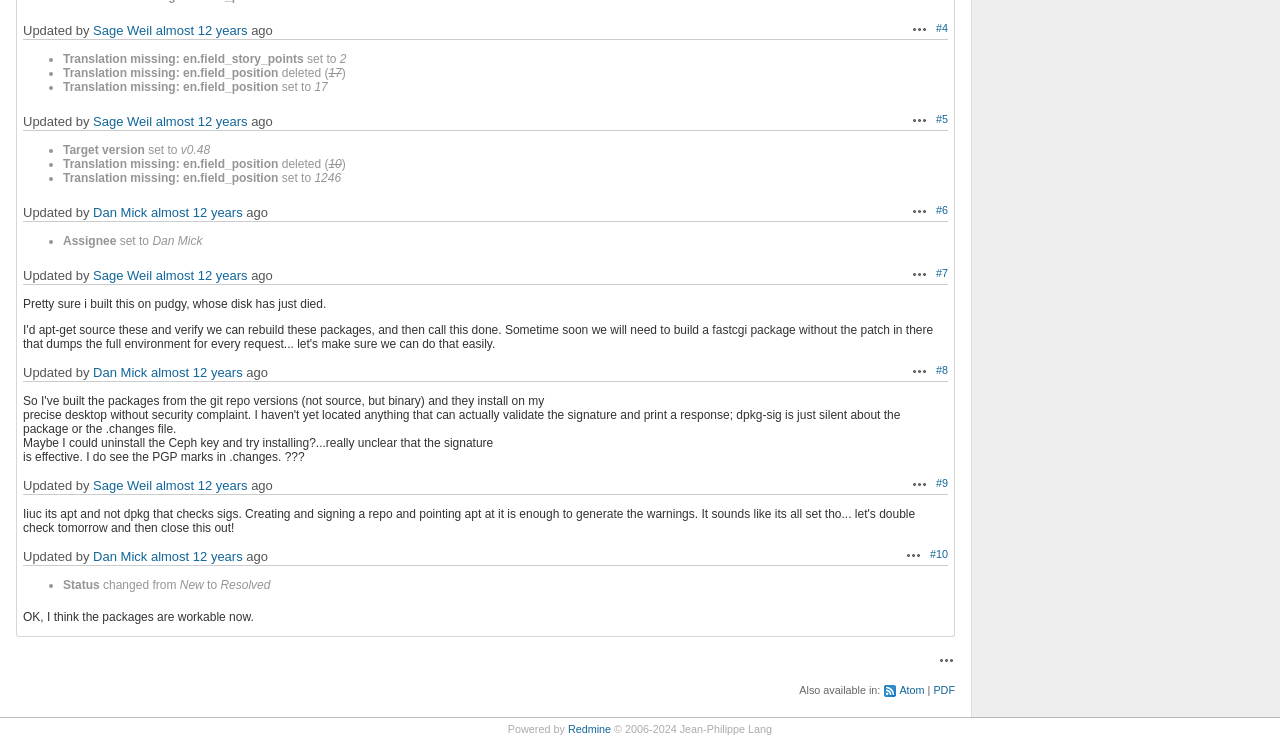Locate the bounding box for the described UI element: "Atom". Ensure the coordinates are four float numbers between 0 and 1, formatted as [left, top, right, bottom].

[0.69, 0.922, 0.722, 0.945]